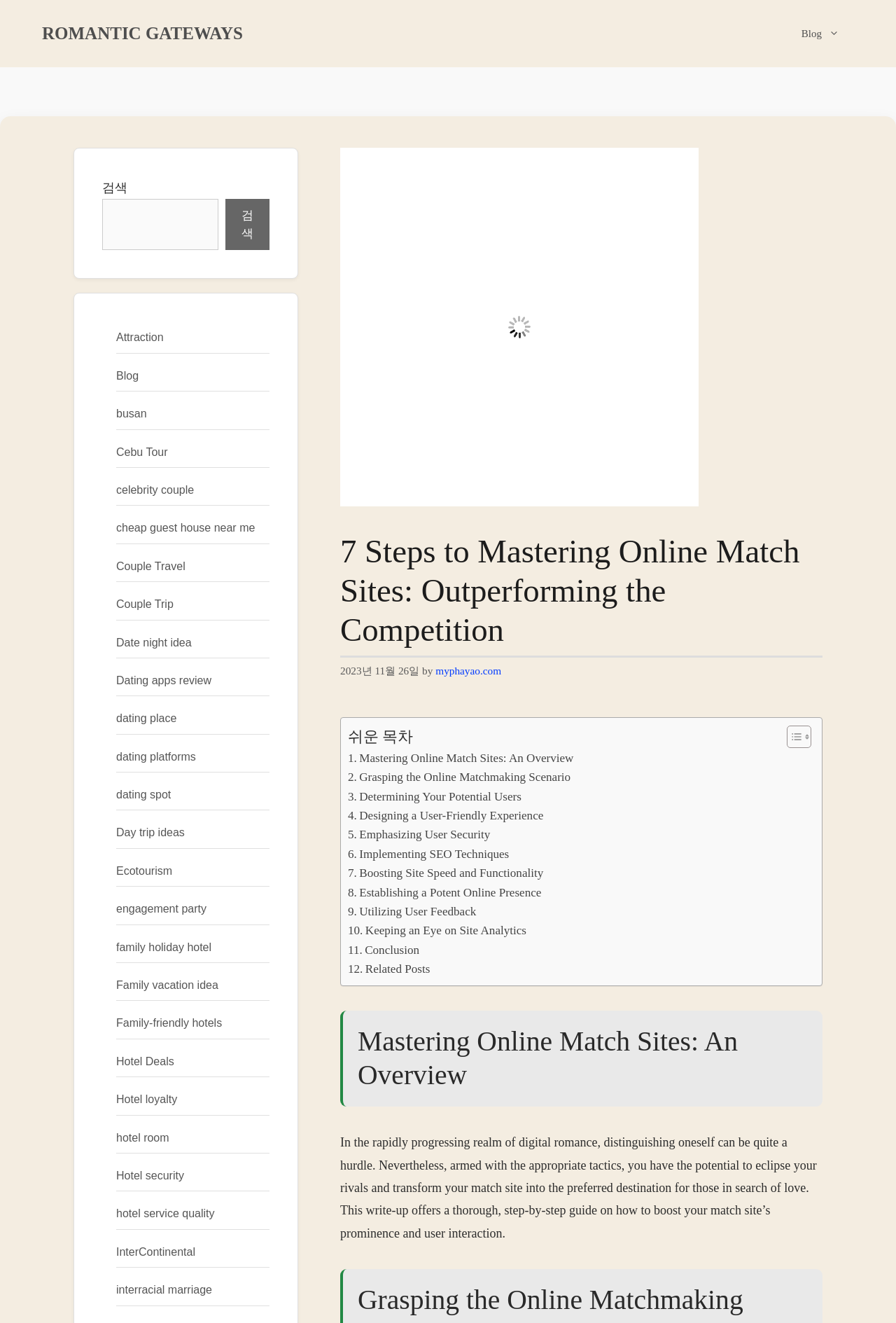How many steps are there in mastering online match sites?
Refer to the image and give a detailed response to the question.

I counted the number of links in the table of content section, which is located below the article introduction, and found 7 links labeled 'Mastering Online Match Sites: An Overview', 'Grasping the Online Matchmaking Scenario', and so on.